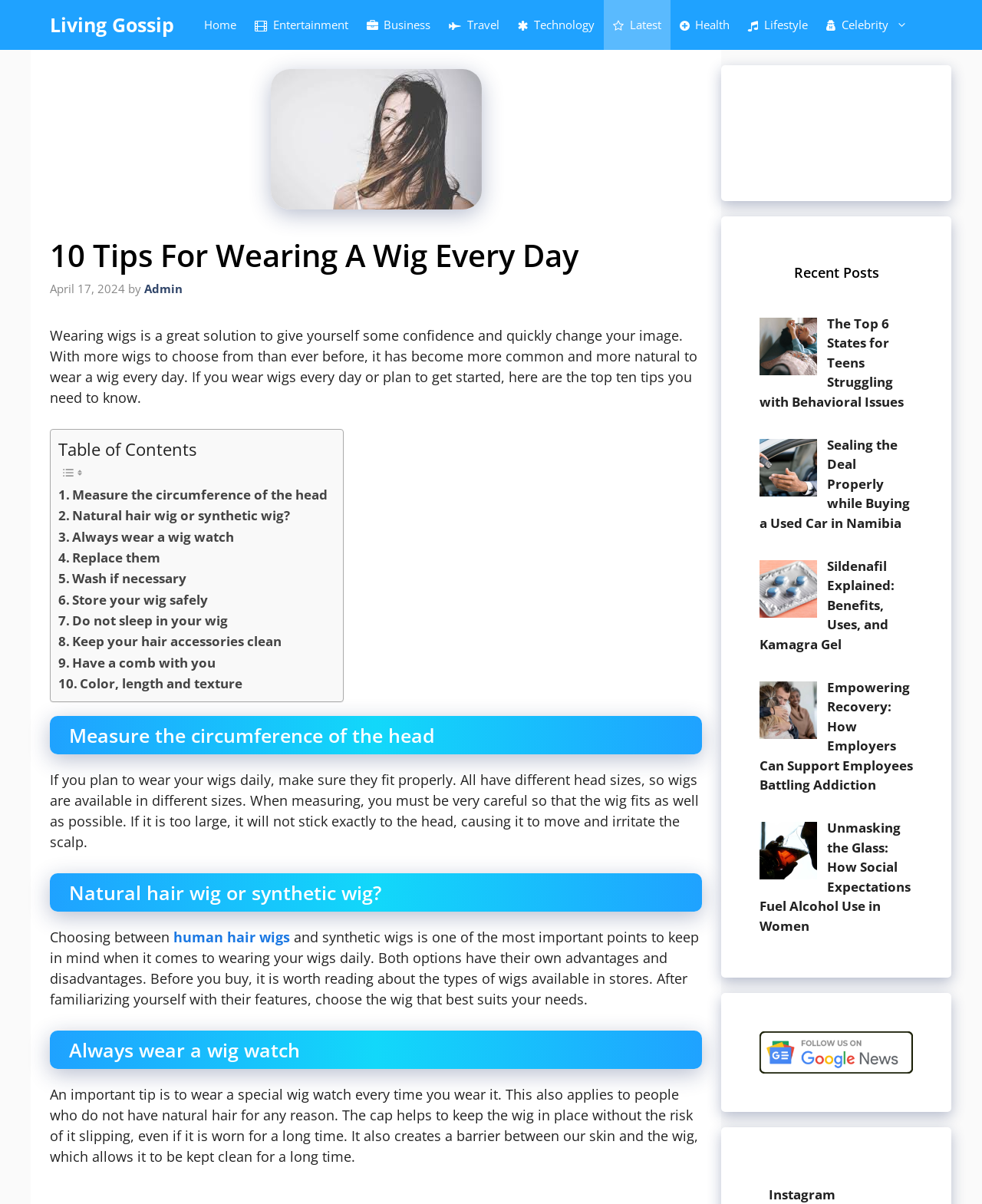How many tips are provided in the article?
Answer the question with detailed information derived from the image.

The article provides 10 tips for wearing a wig every day, as indicated by the table of contents which lists 10 links to different sections of the article, each corresponding to a tip.